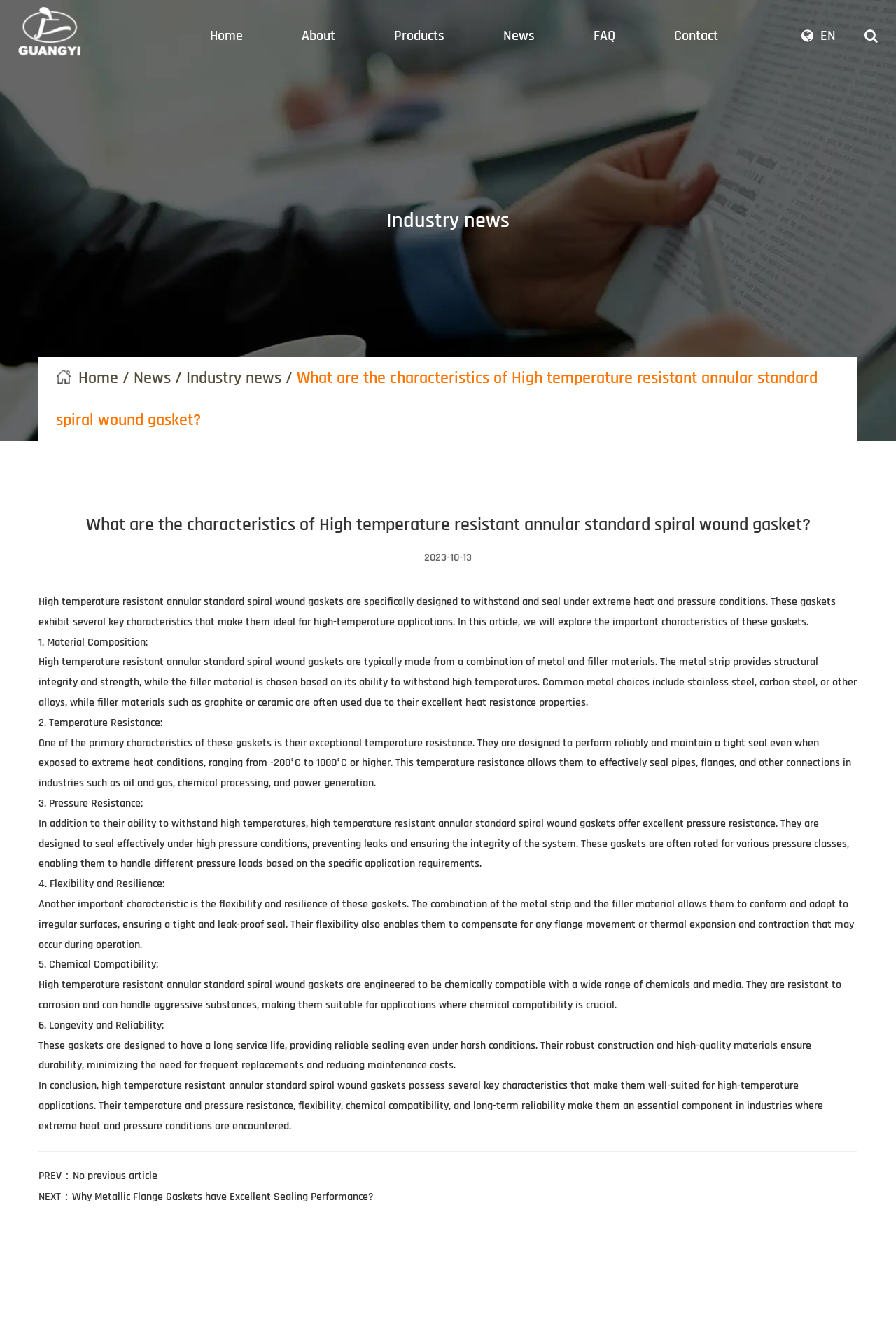What is the next article mentioned on this webpage?
Using the visual information, answer the question in a single word or phrase.

Why Metallic Flange Gaskets have Excellent Sealing Performance?